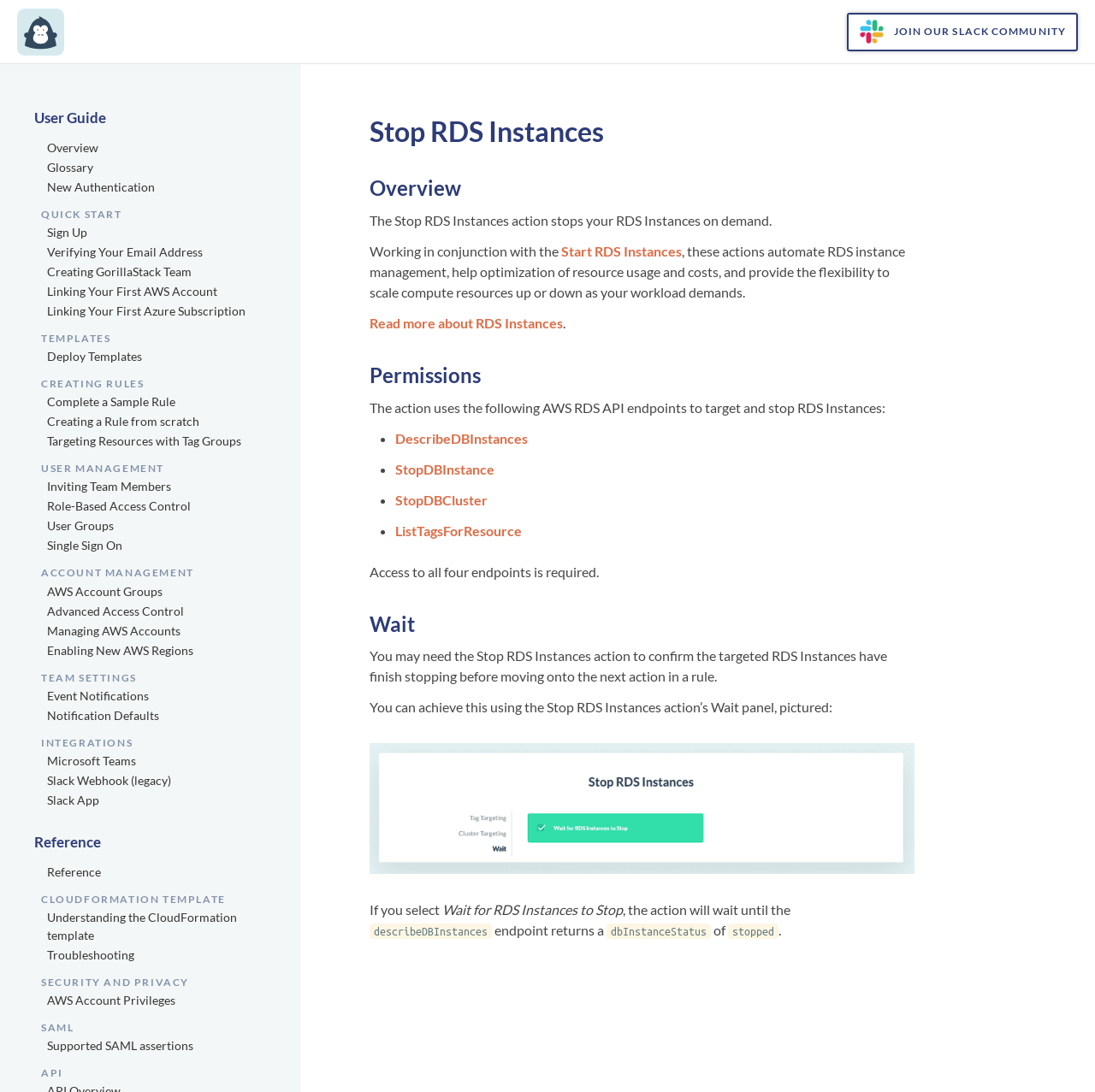Please locate the bounding box coordinates of the element that needs to be clicked to achieve the following instruction: "Click the 'Wait' link". The coordinates should be four float numbers between 0 and 1, i.e., [left, top, right, bottom].

[0.338, 0.681, 0.835, 0.8]